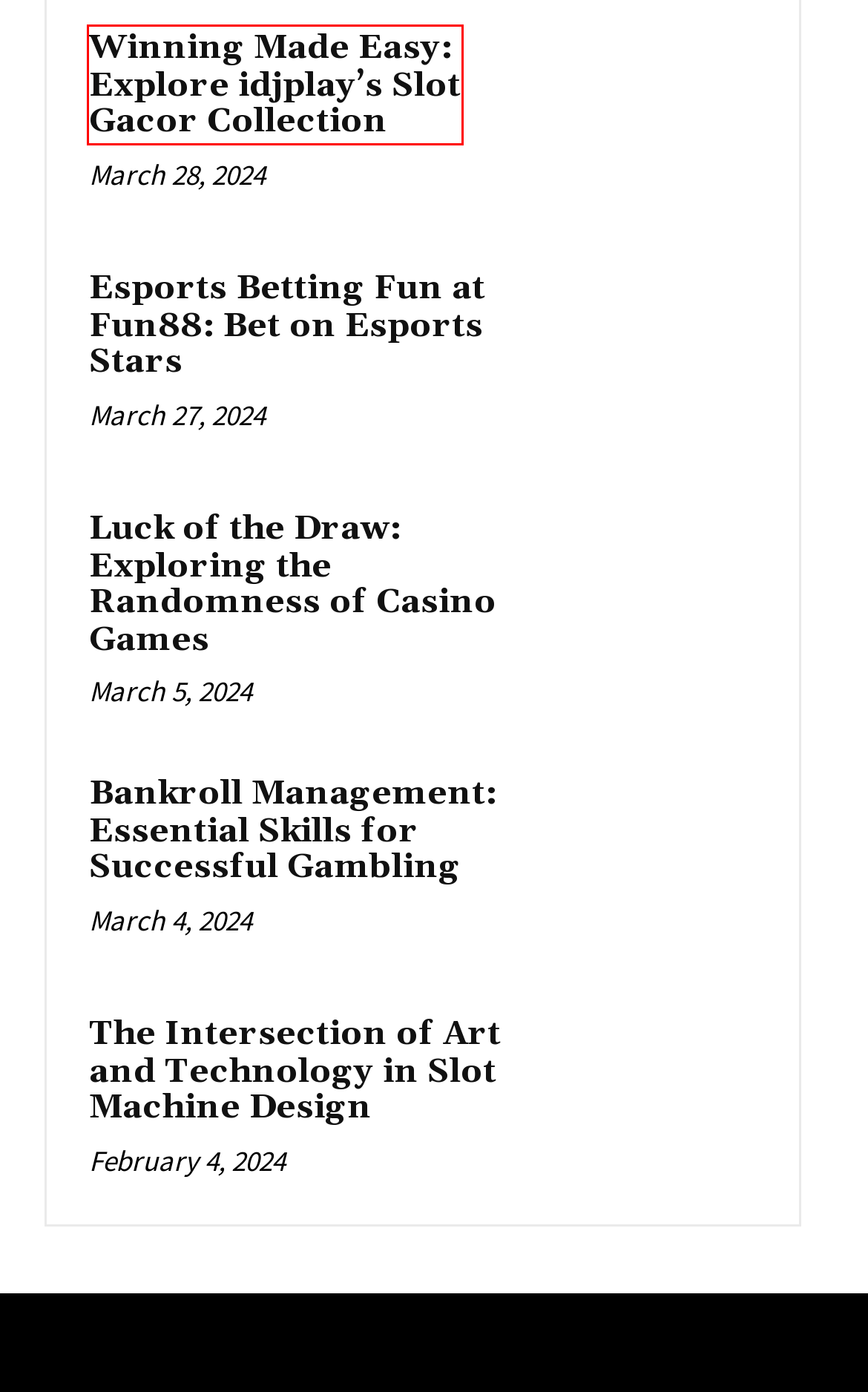With the provided screenshot showing a webpage and a red bounding box, determine which webpage description best fits the new page that appears after clicking the element inside the red box. Here are the options:
A. Bankroll Management: Essential Skills for Successful Gambling - Massimo Restaurant
B. Luck of the Draw: Exploring the Randomness of Casino Games - Massimo Restaurant
C. Procter & Gamble Company
D. Game - Massimo Restaurant
E. Esports Betting Fun at Fun88: Bet on Esports Stars - Massimo Restaurant
F. Winning Made Easy: Explore idjplay’s Slot Gacor Collection - Massimo Restaurant
G. Health - Massimo Restaurant
H. The Intersection of Art and Technology in Slot Machine Design - Massimo Restaurant

F